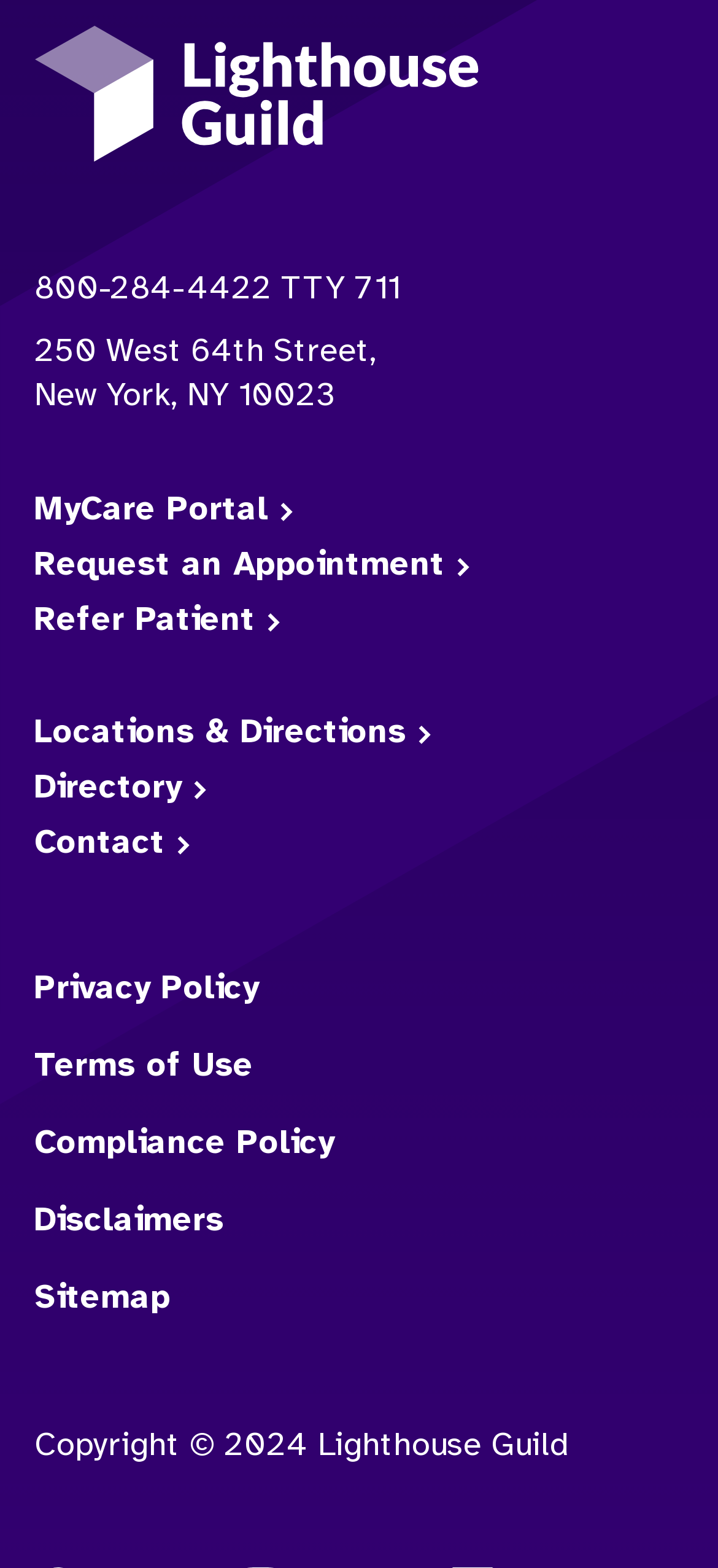Provide a single word or phrase to answer the given question: 
What is the last link in the utility navigation?

Sitemap